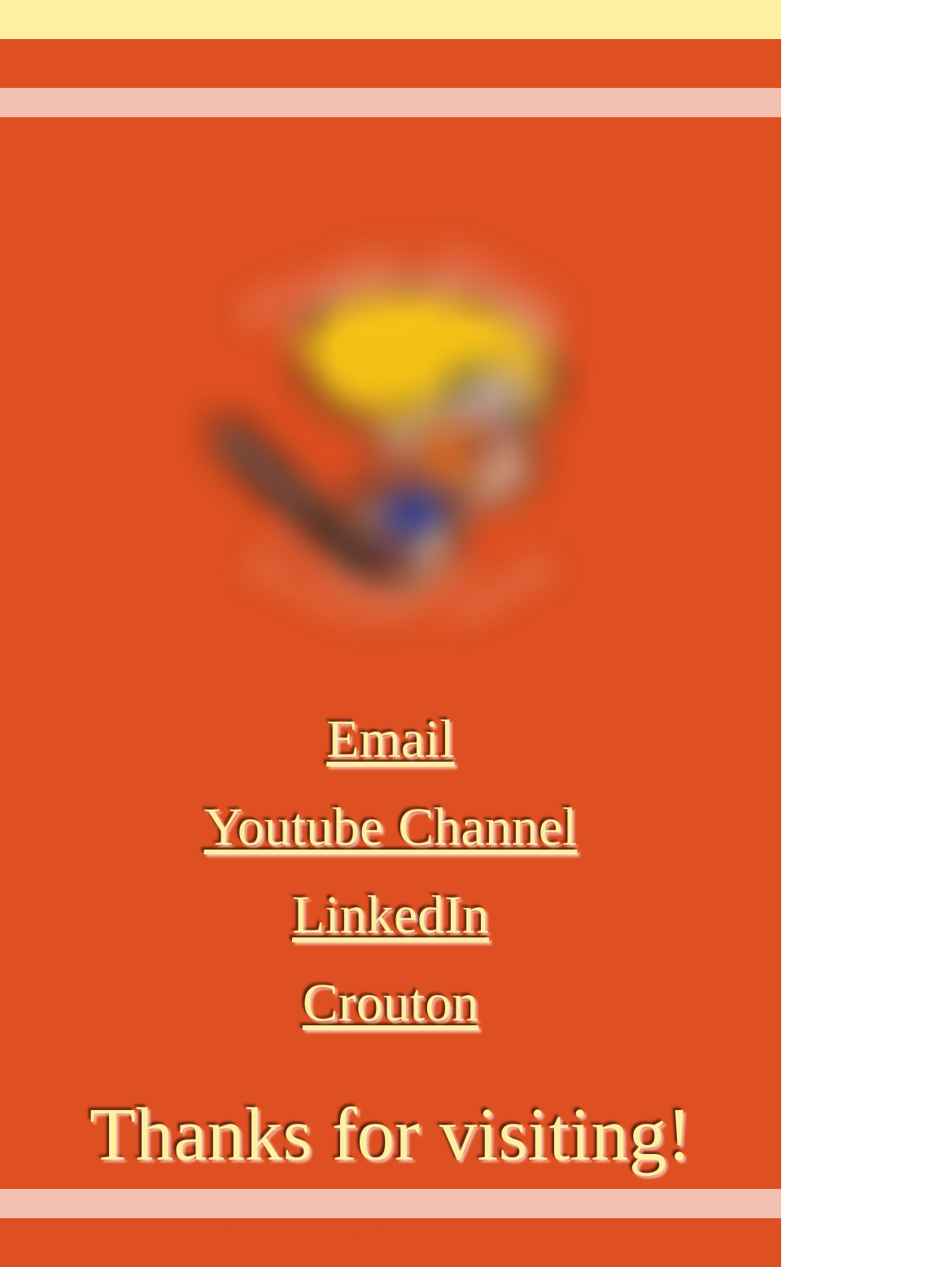Please answer the following question using a single word or phrase: 
What is the logo image filename?

LogoSingle_whitetext.png